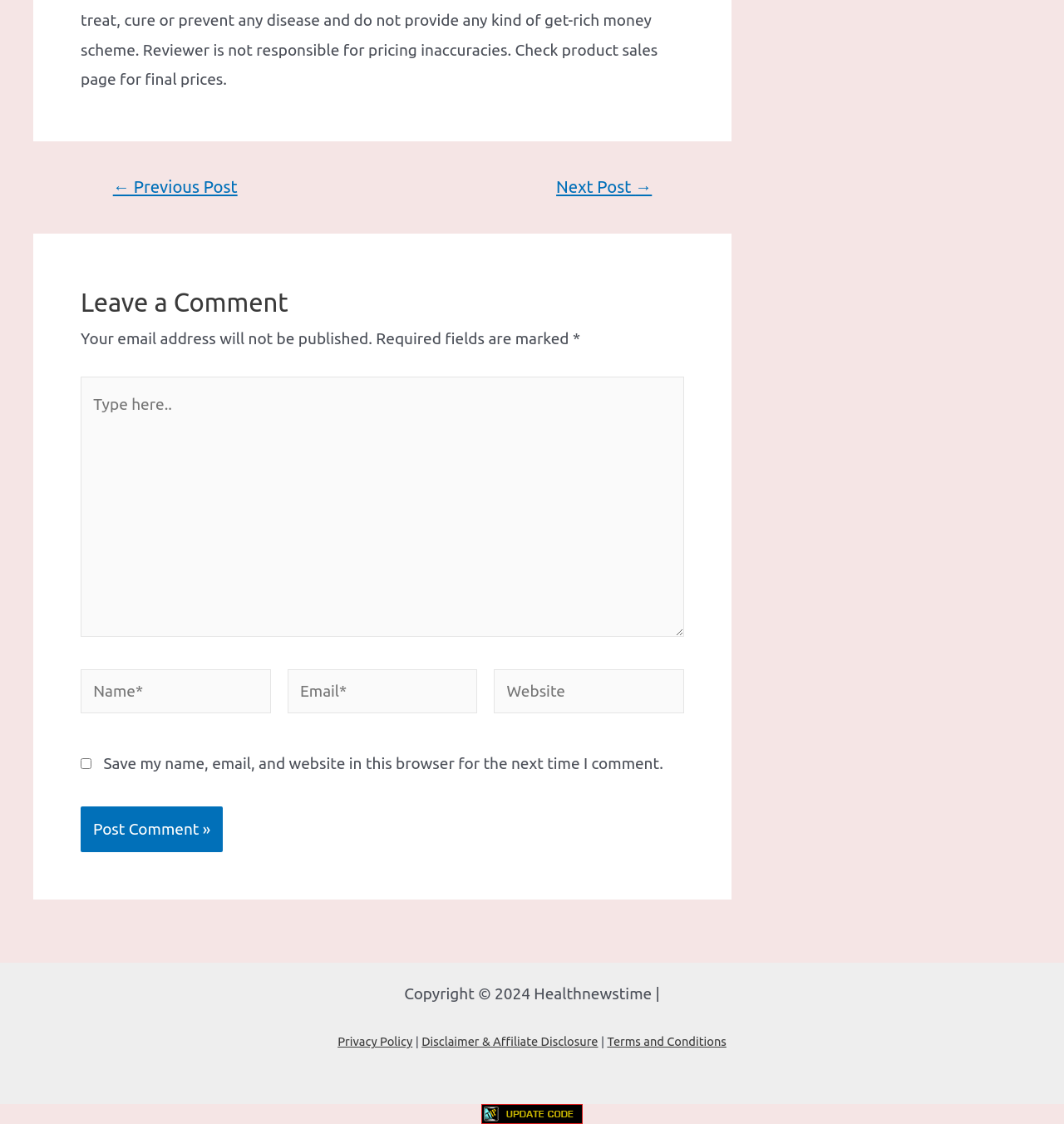What is the label of the first textbox?
Using the image, answer in one word or phrase.

Type here..